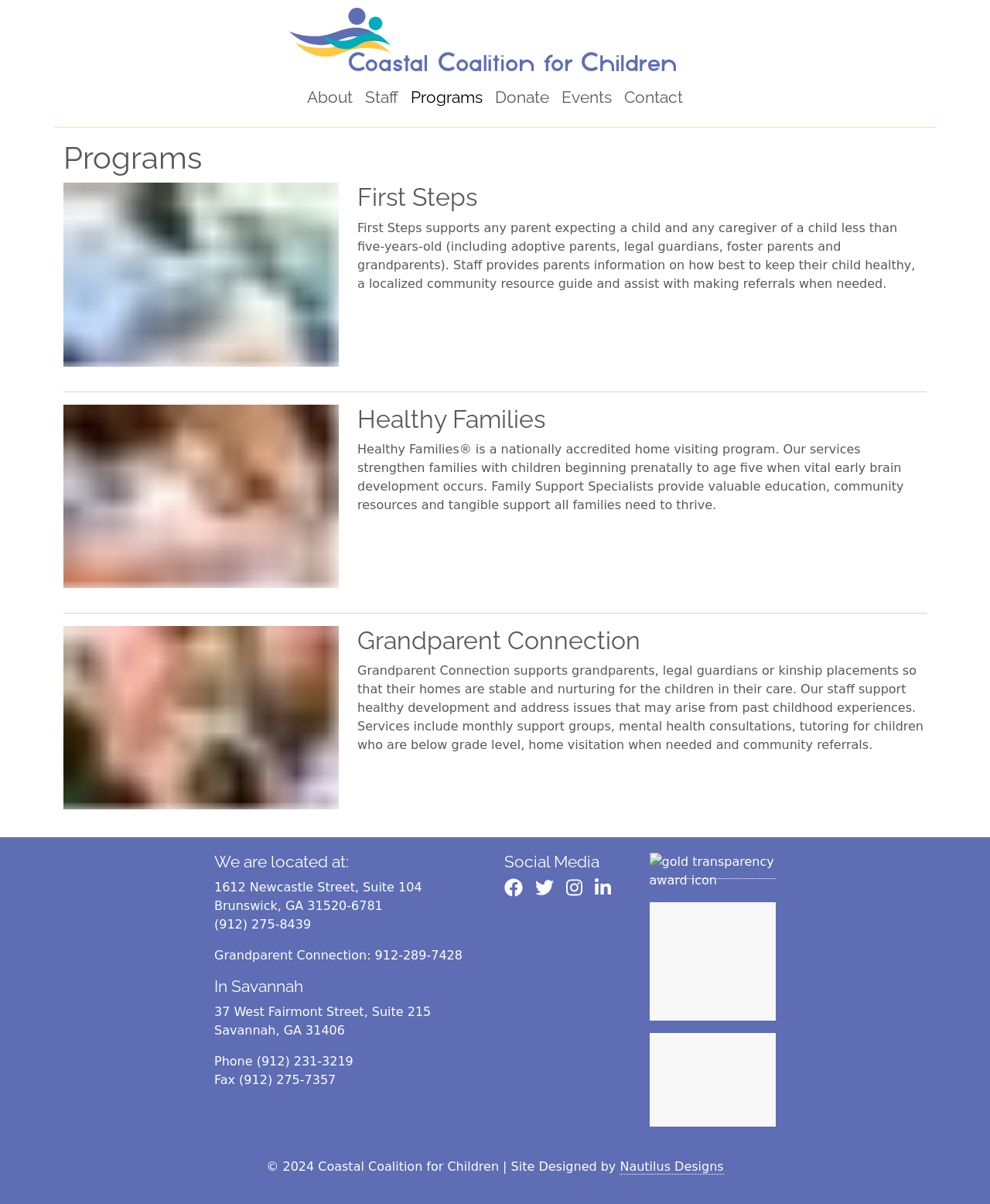What is the phone number of the Grandparent Connection?
Please provide a comprehensive answer based on the contents of the image.

I found the phone number of the Grandparent Connection by looking at the section with the heading 'Grandparent Connection' which provides the phone number as 912-289-7428.